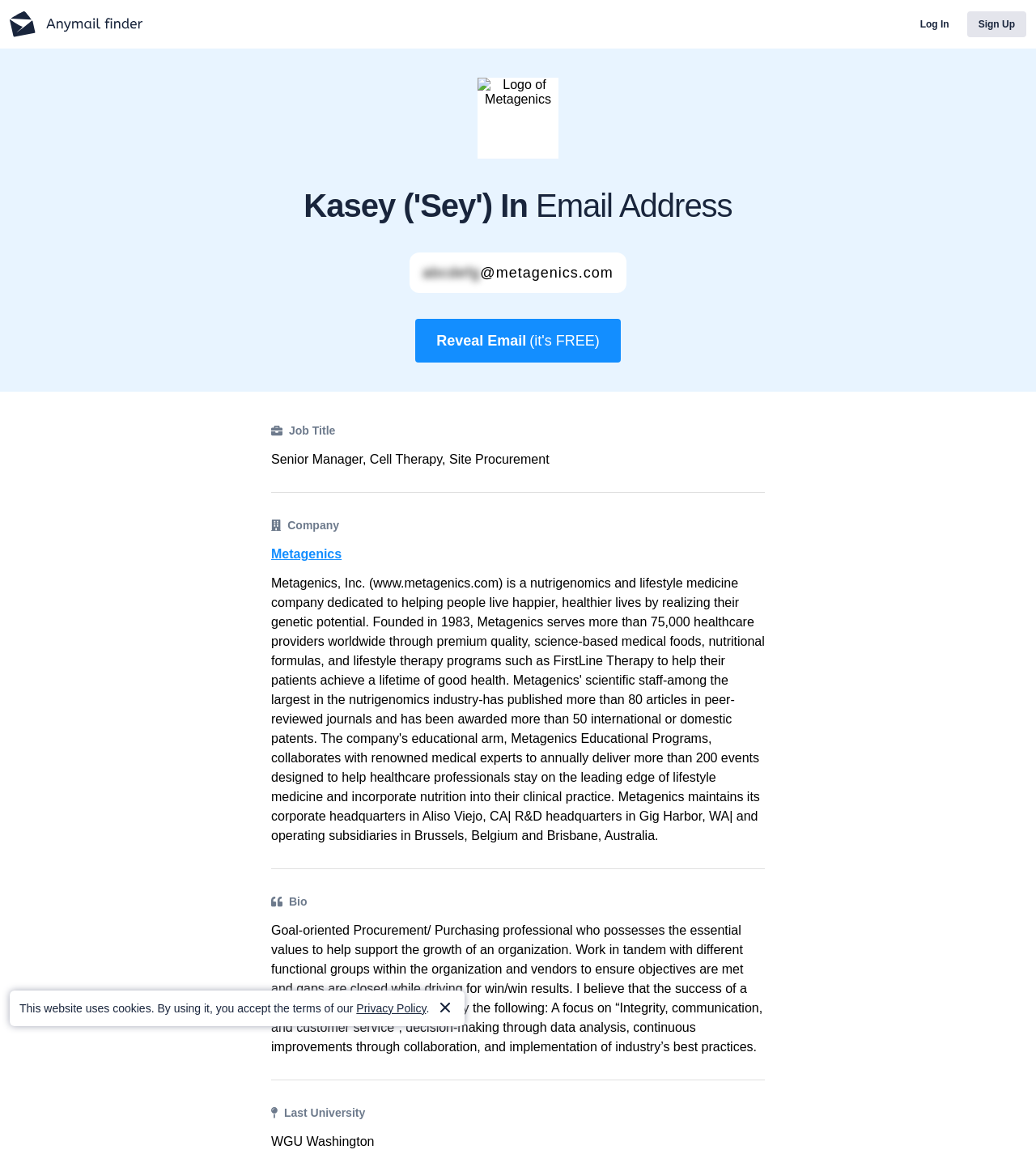Locate the bounding box coordinates of the UI element described by: "Metagenics". Provide the coordinates as four float numbers between 0 and 1, formatted as [left, top, right, bottom].

[0.262, 0.465, 0.738, 0.482]